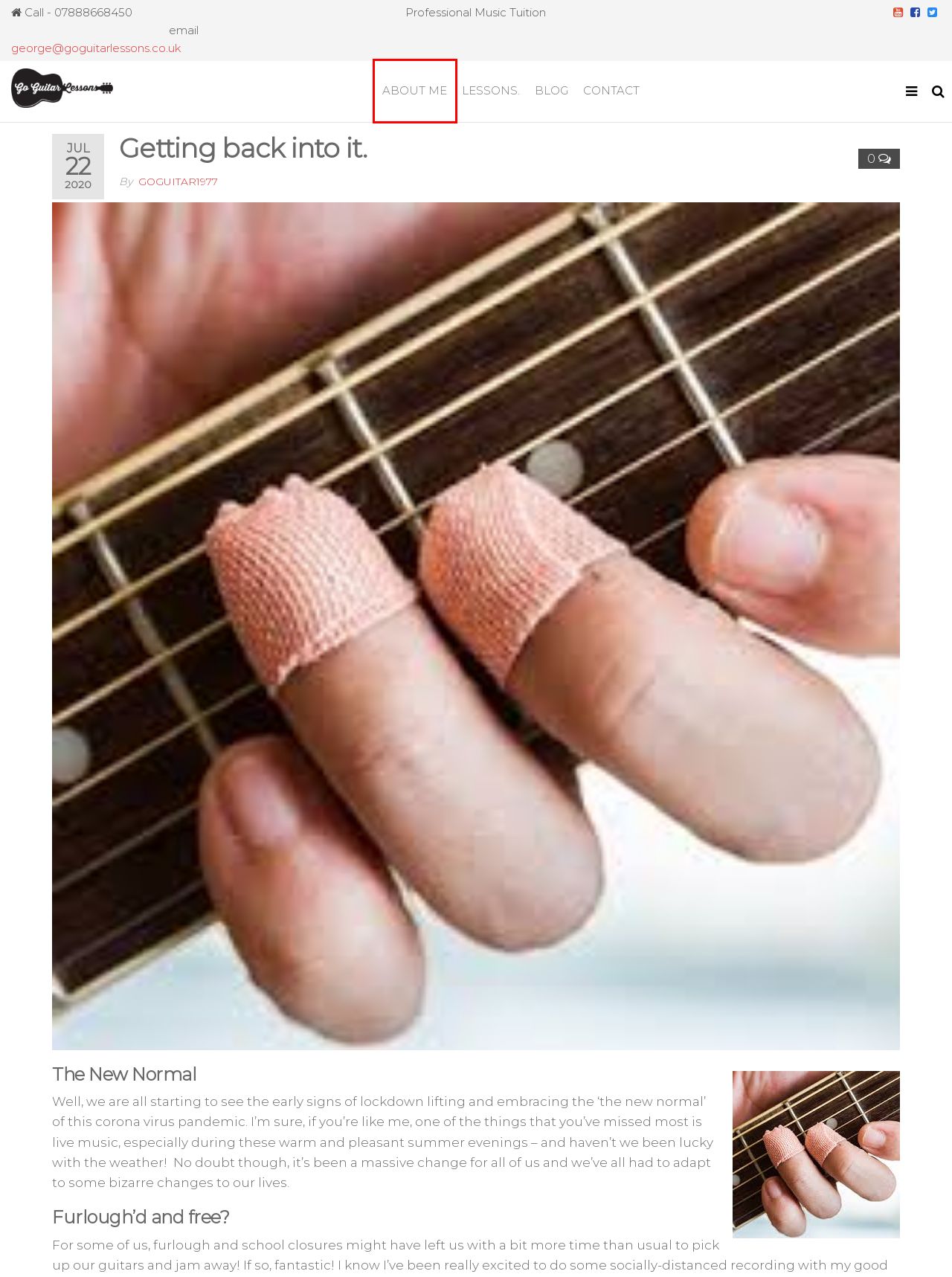Evaluate the webpage screenshot and identify the element within the red bounding box. Select the webpage description that best fits the new webpage after clicking the highlighted element. Here are the candidates:
A. When buying a new guitar
B. Goguitar1977, Author at
C. Lessons. -
D. practice Archives -
E. About Me -
F. Blog -
G. Shop | RSL Awards Awards
H. Contact -

E